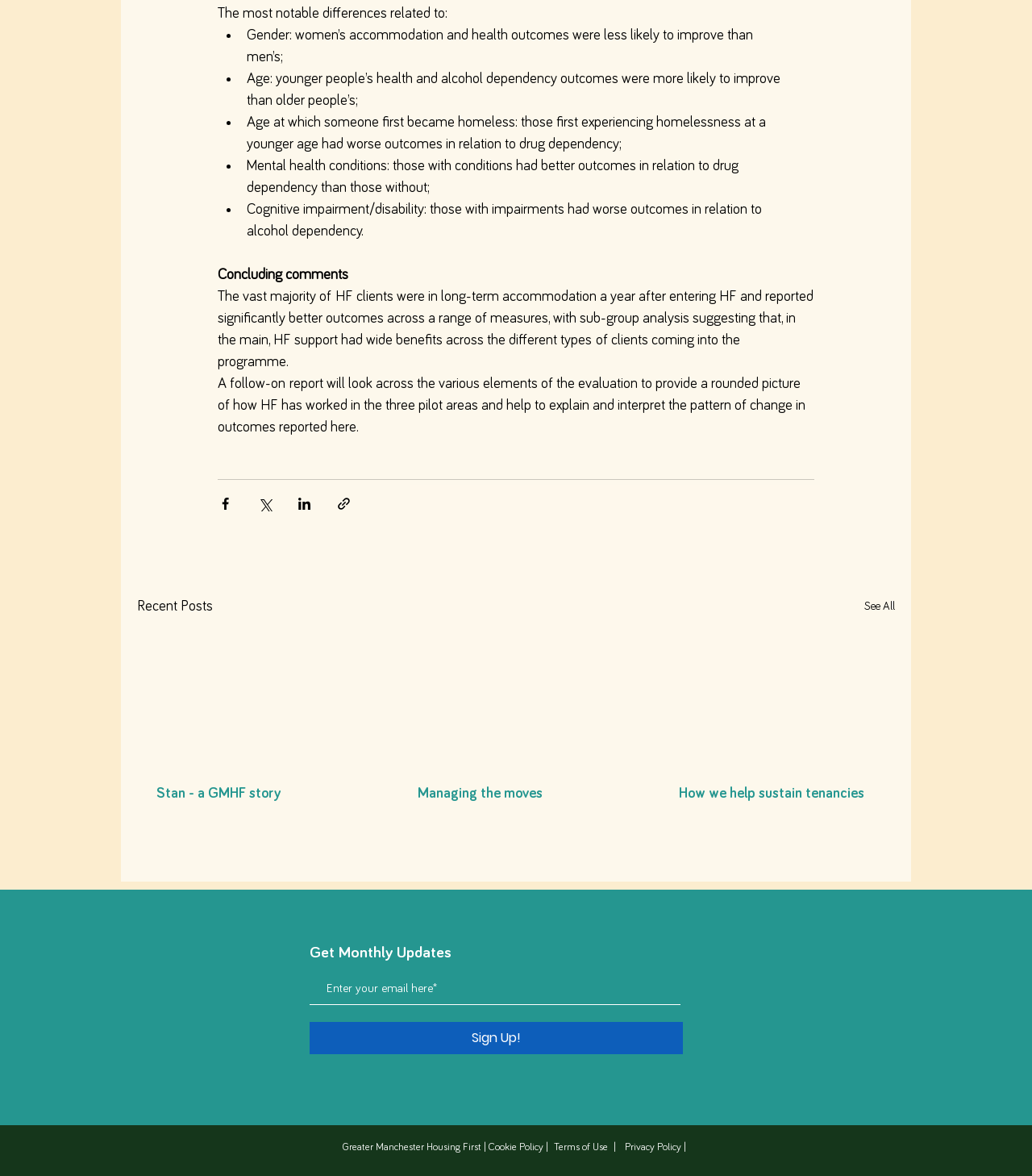What is the purpose of the 'Get Monthly Updates' section?
Can you give a detailed and elaborate answer to the question?

The 'Get Monthly Updates' section appears to be a form that allows users to enter their email address and sign up for a newsletter or monthly updates from the organization. This would allow users to stay informed about the organization's activities and news.